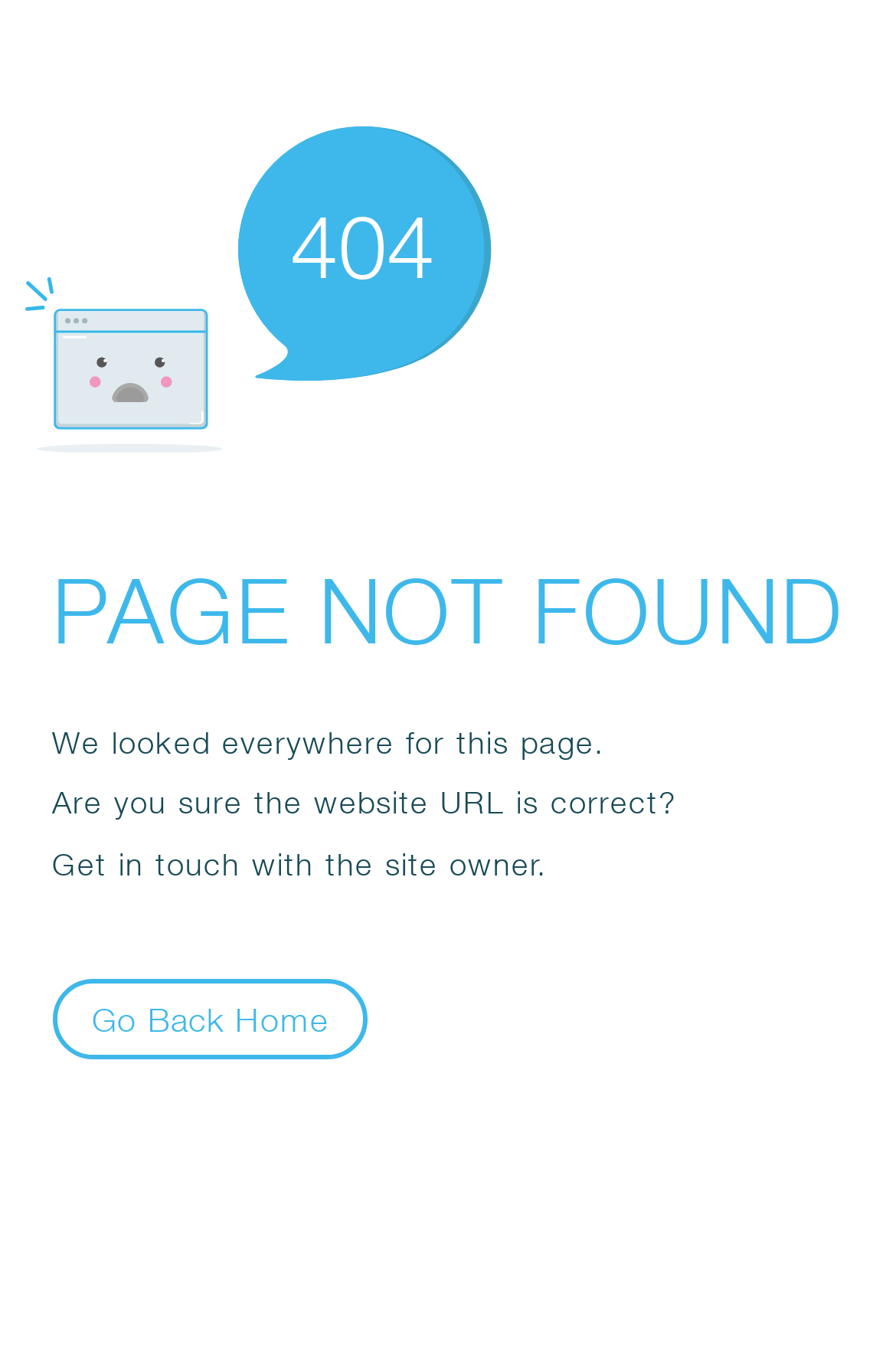What is the tone of the error message?
Please respond to the question with a detailed and thorough explanation.

The tone of the error message is helpful because it not only informs the user that the page is not found but also provides suggestions and guidance on what to do next, such as checking the URL and contacting the site owner.